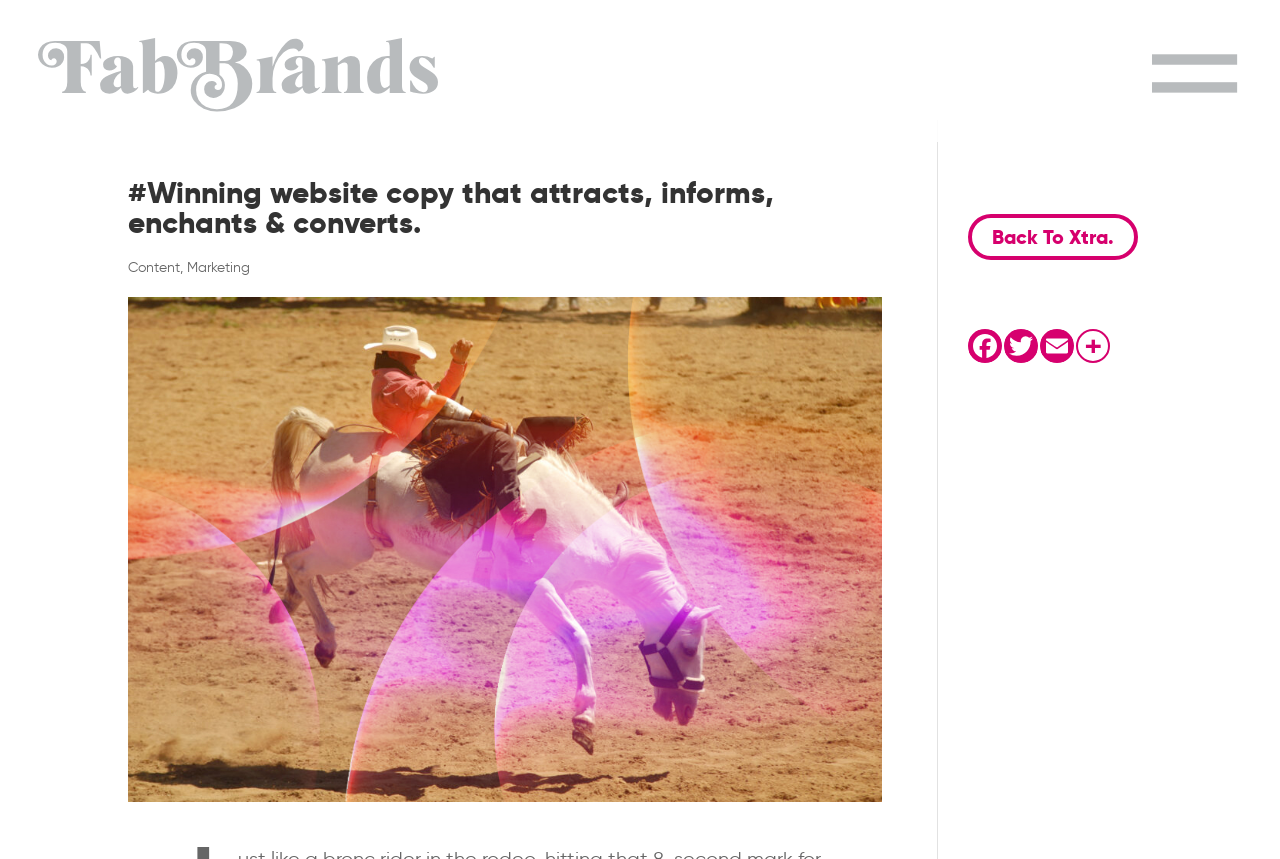Identify the coordinates of the bounding box for the element that must be clicked to accomplish the instruction: "Click on the 'Facebook' link".

[0.756, 0.382, 0.783, 0.422]